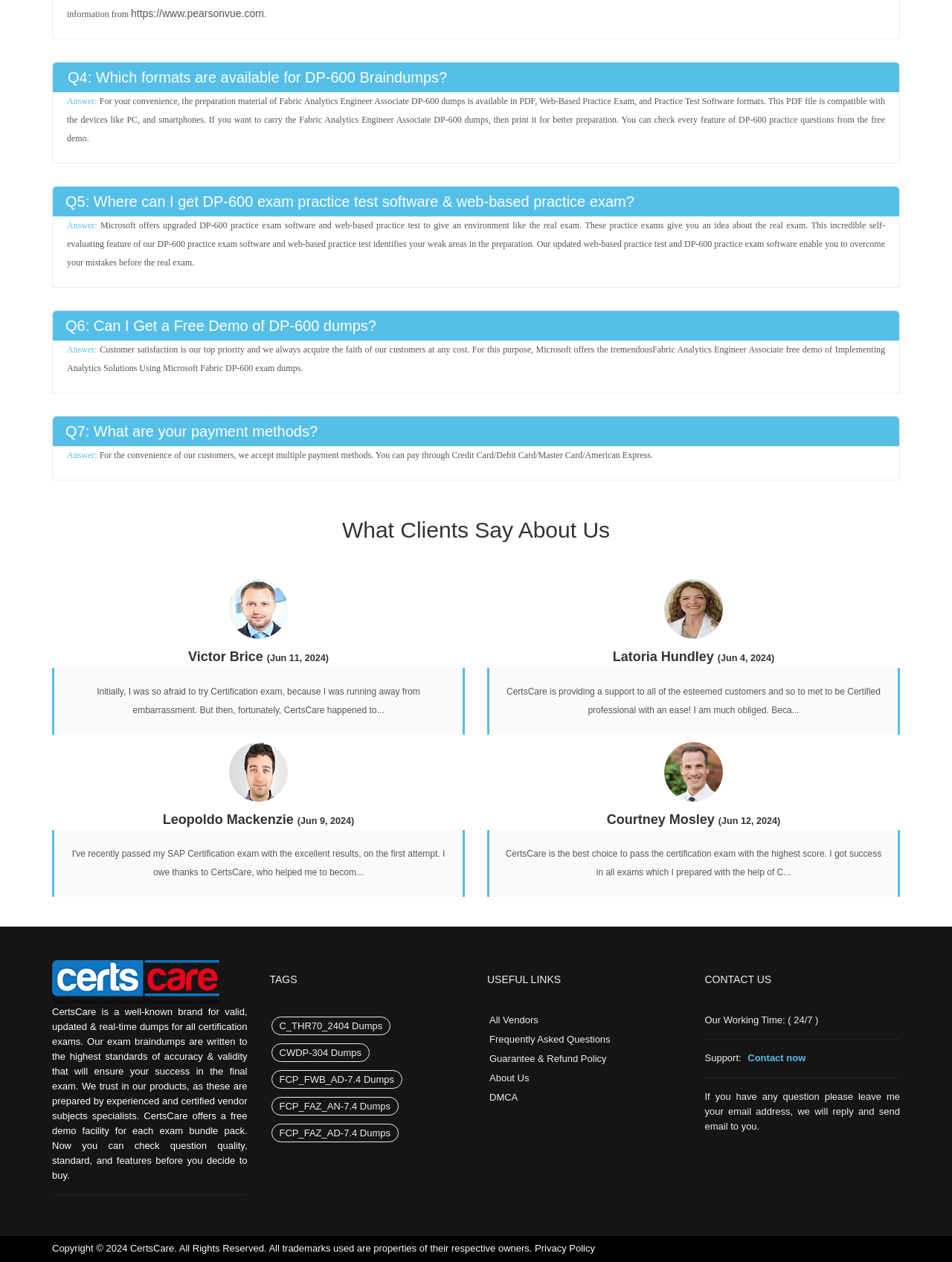Please provide a comprehensive response to the question below by analyzing the image: 
What formats are available for DP-600 Braindumps?

This answer can be obtained by reading the text under the heading 'Q4: Which formats are available for DP-600 Braindumps?' which states that 'the preparation material of Fabric Analytics Engineer Associate DP-600 dumps is available in PDF, Web-Based Practice Exam, and Practice Test Software formats'.